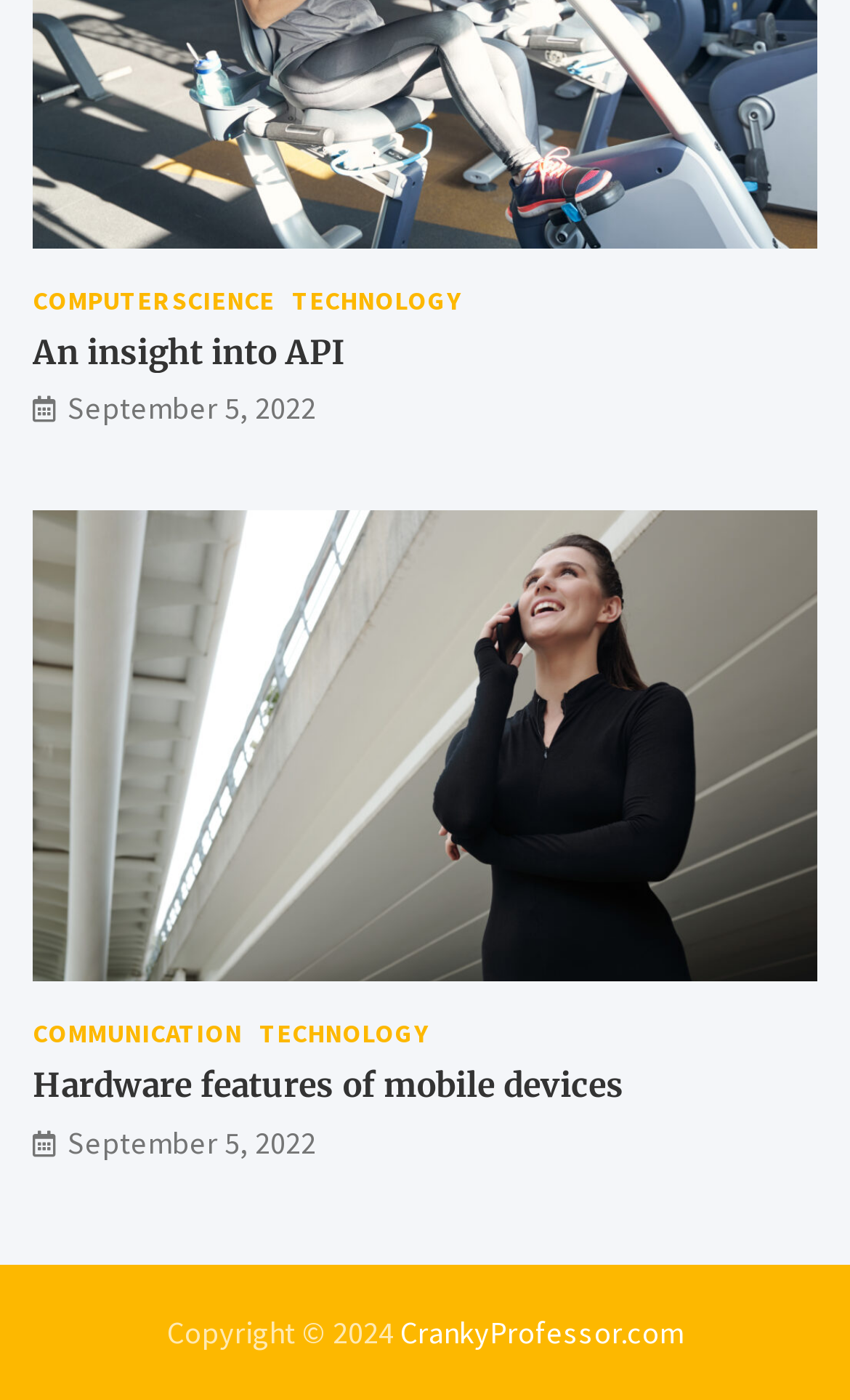Please mark the bounding box coordinates of the area that should be clicked to carry out the instruction: "View COMMUNICATION".

[0.038, 0.723, 0.285, 0.752]